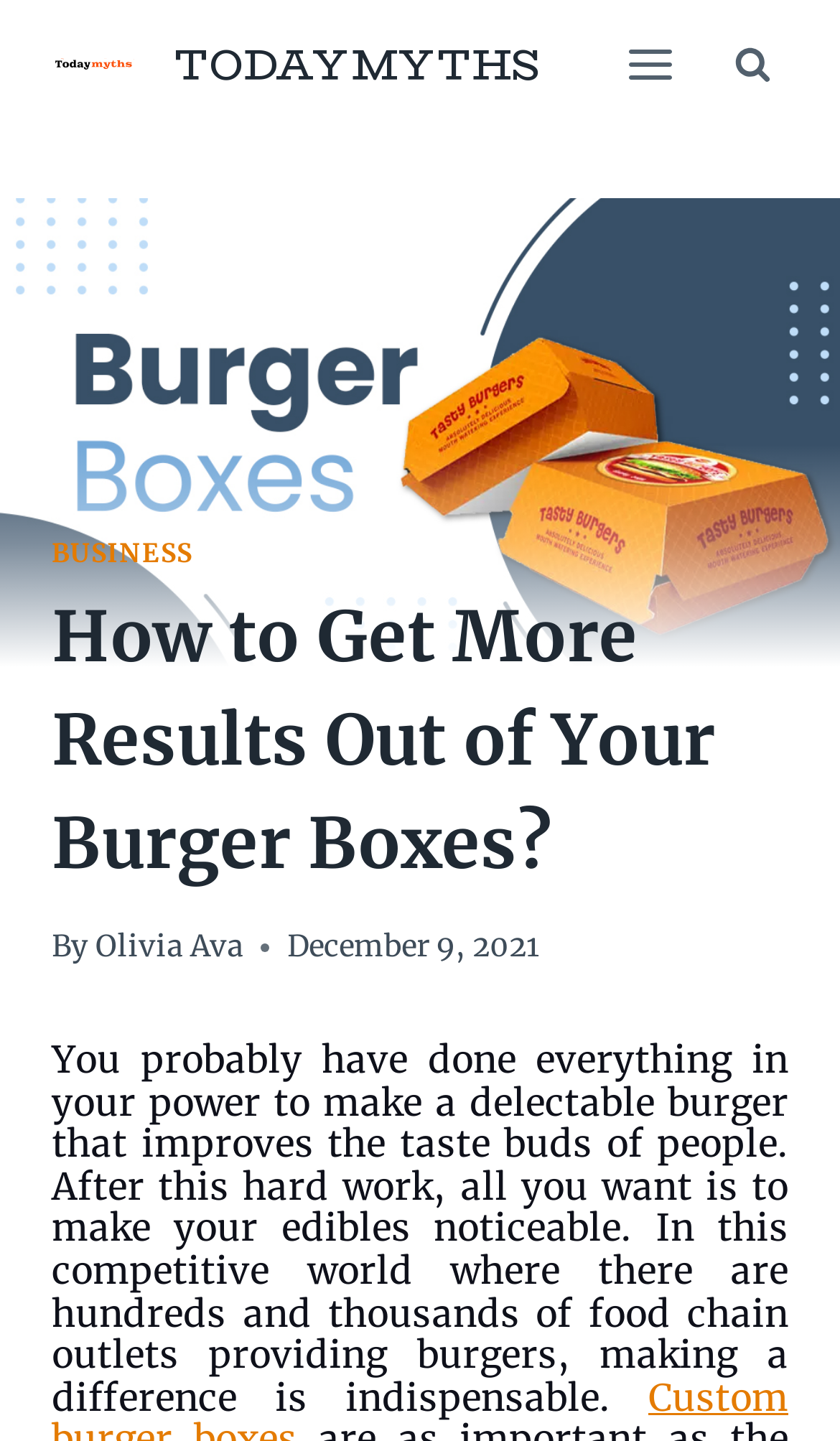Show the bounding box coordinates for the HTML element as described: "Business".

[0.062, 0.372, 0.23, 0.394]